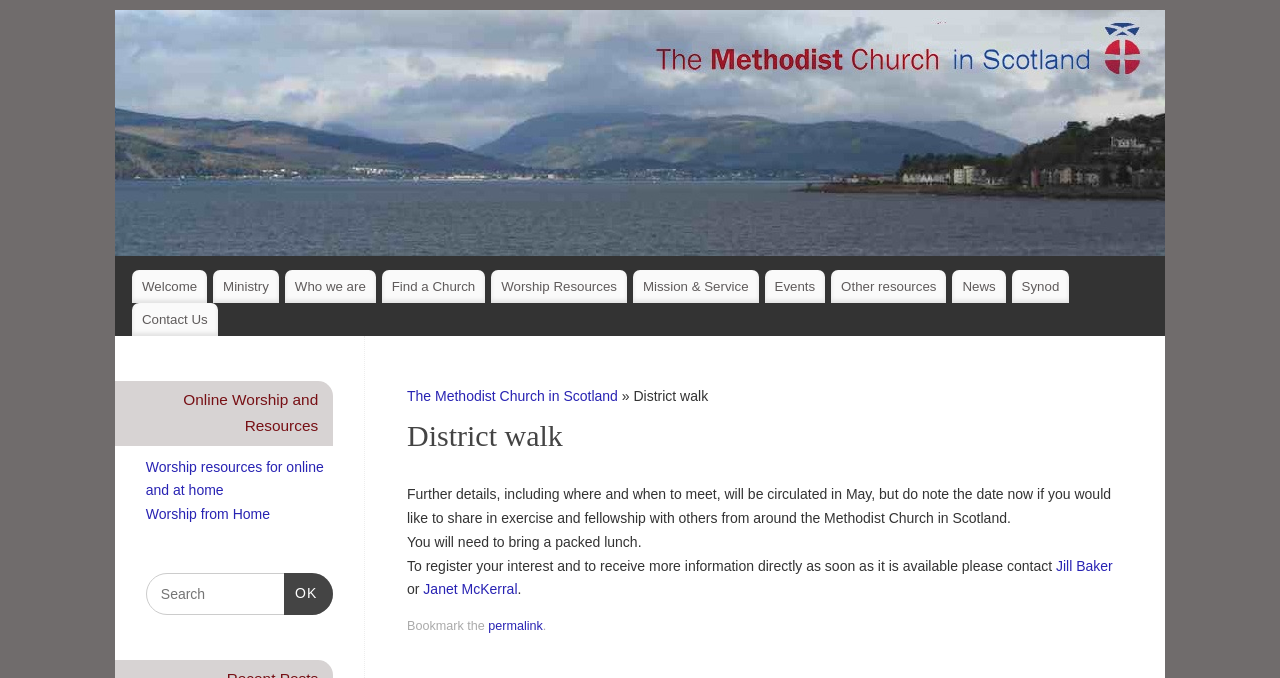Describe in detail what you see on the webpage.

The webpage is about District walk, an event organized by The Methodist Church in Scotland. At the top of the page, there is a large image with the church's logo, taking up most of the width. Below the image, there is a navigation menu with 11 links, including "Welcome", "Ministry", "Who we are", and others, arranged horizontally across the page.

On the left side of the page, there is a section with a heading "District walk" and a subheading "Page 12". This section contains a block of text describing the event, including details about the date, what to bring, and how to register interest. There are also two links to contact persons, Jill Baker and Janet McKerral, for more information.

Below this section, there is a link to bookmark the permalink. On the right side of the page, there is another section with a heading "Online Worship and Resources". This section contains three links: "Worship resources for online and at home", "Worship from Home", and a search box with a "Search OK" button.

Overall, the page has a simple and organized layout, with clear headings and concise text, making it easy to navigate and find information about the District walk event and online worship resources.